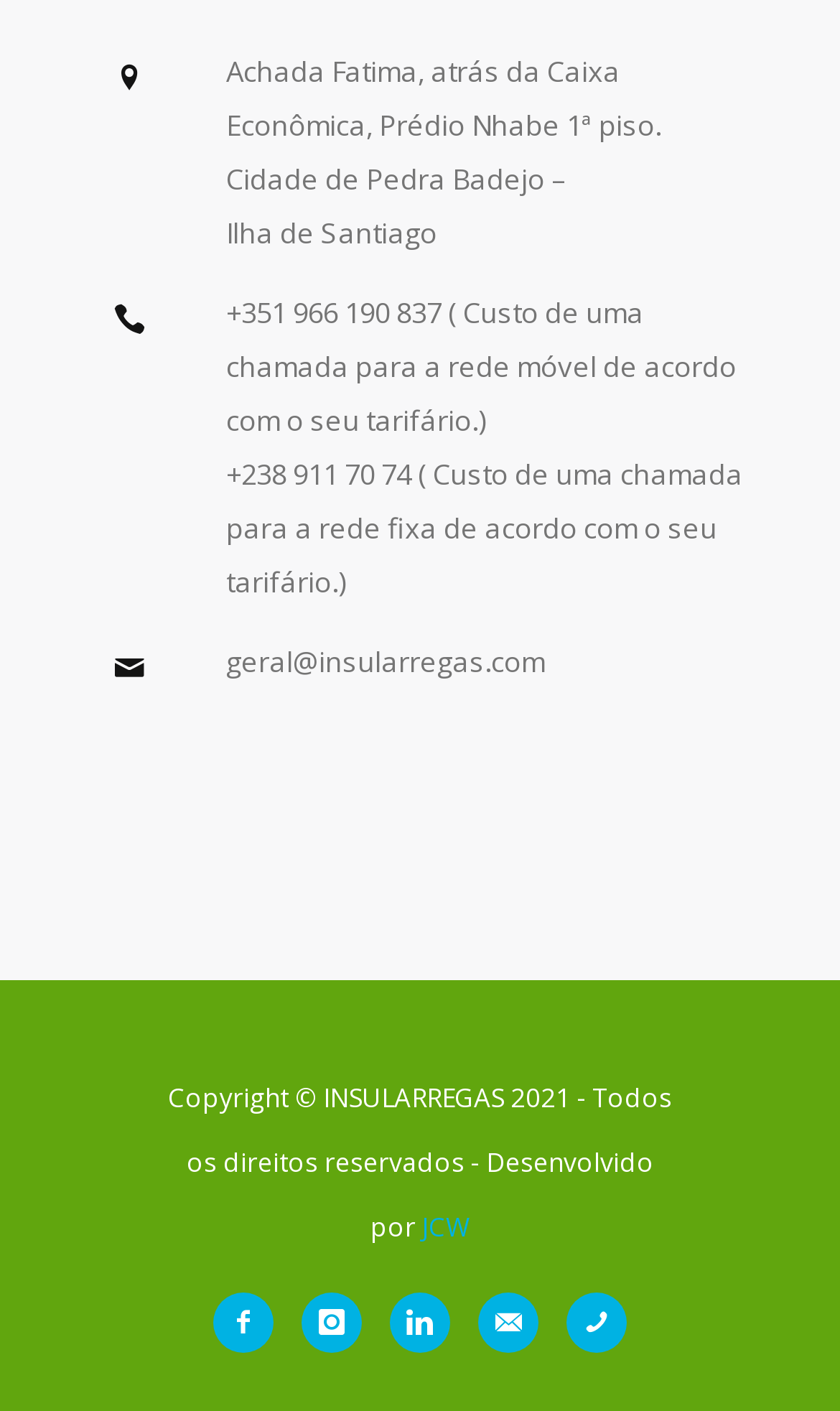What is the email address of INSULARREGAS?
Using the image, elaborate on the answer with as much detail as possible.

I found the email address by looking at the link element with the text 'geral@insularregas.com', which is likely the email address of INSULARREGAS.